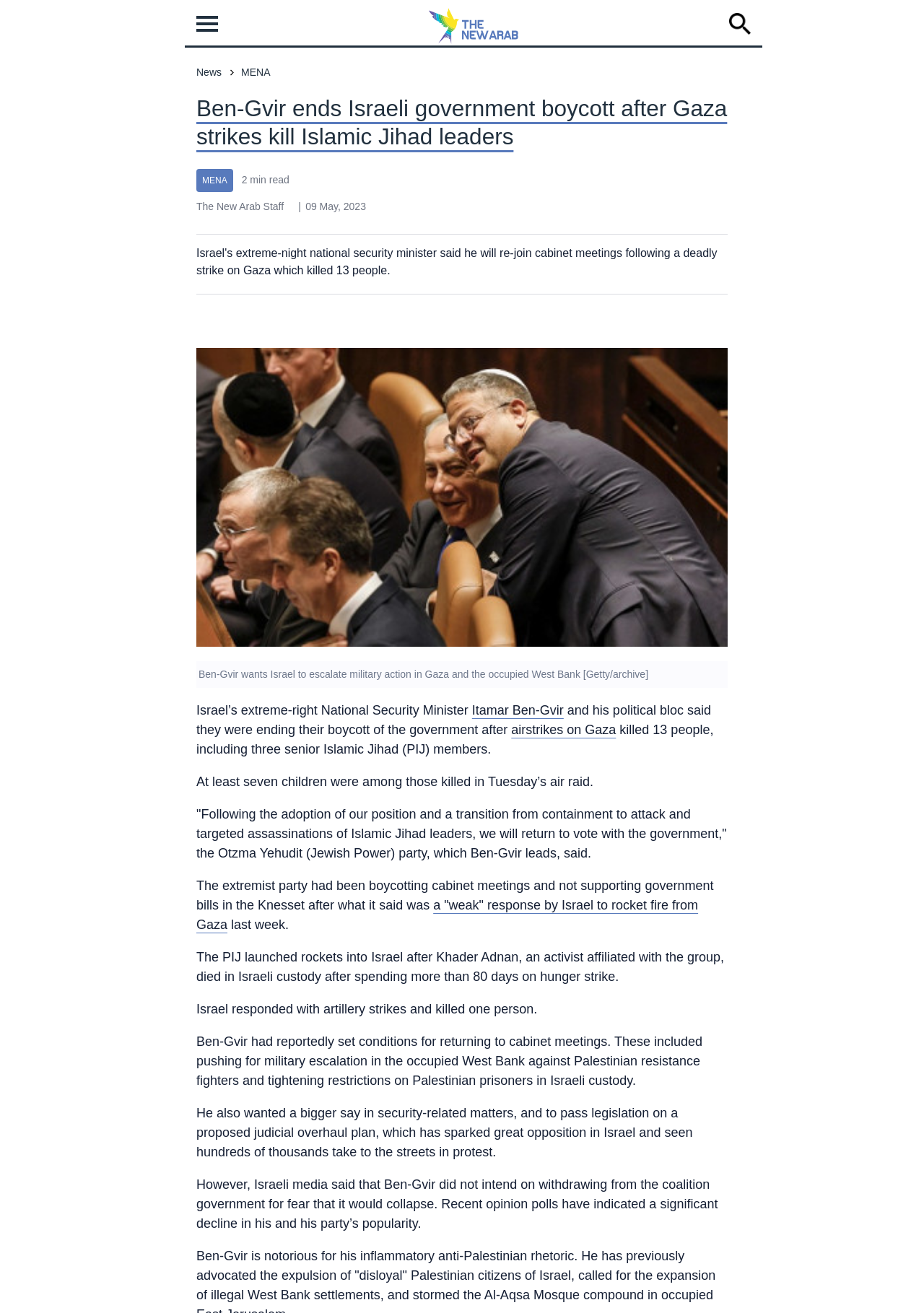Identify the bounding box for the described UI element. Provide the coordinates in (top-left x, top-left y, bottom-right x, bottom-right y) format with values ranging from 0 to 1: Itamar Ben-Gvir

[0.511, 0.535, 0.61, 0.546]